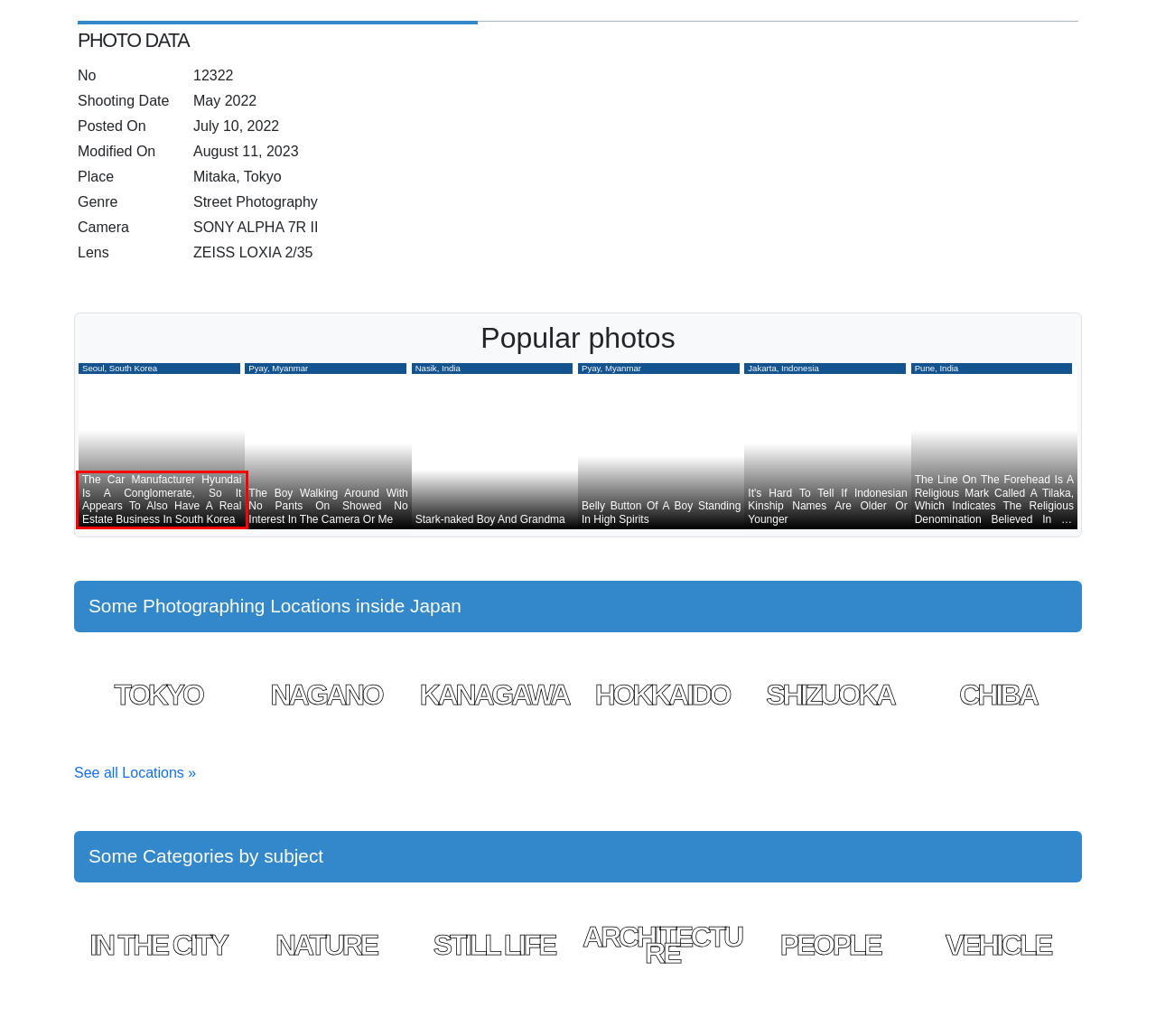Using the provided webpage screenshot, identify and read the text within the red rectangle bounding box.

The Car Manufacturer Hyundai Is A Conglomerate, So It Appears To Also Have A Real Estate Business In South Korea